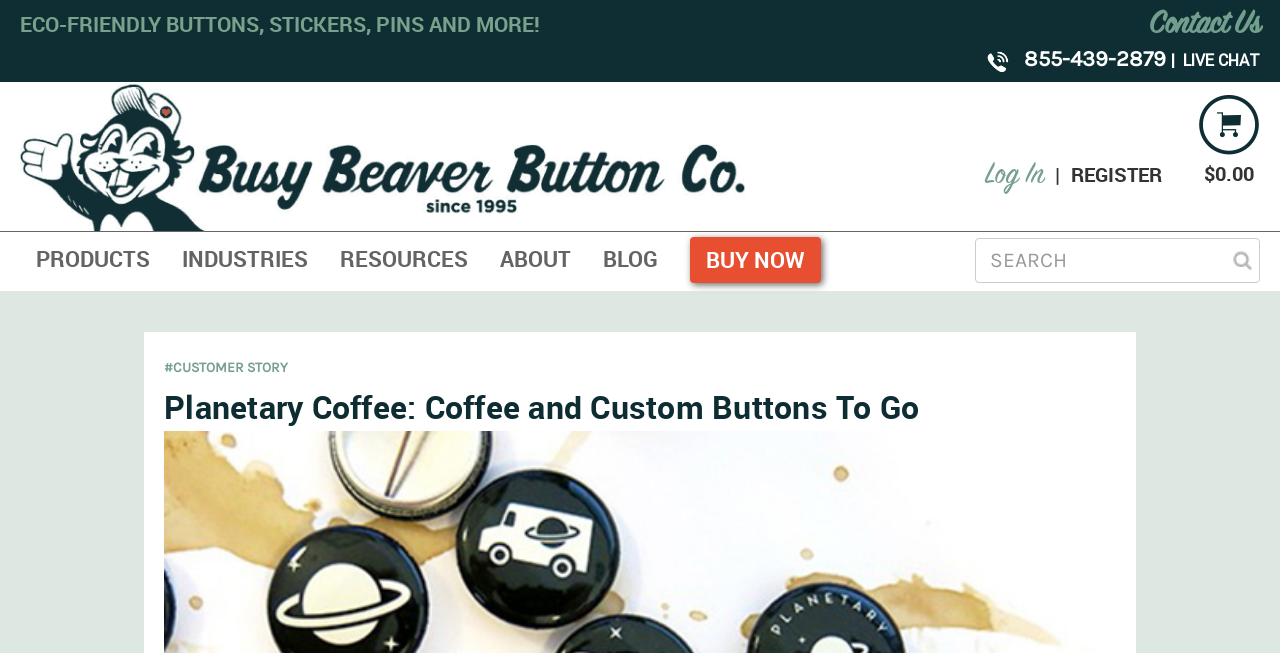What is the current total in the cart?
Please give a detailed answer to the question using the information shown in the image.

The cart total can be found on the top right corner of the webpage, next to the 'Cart' icon. It currently shows a total of $0.00.